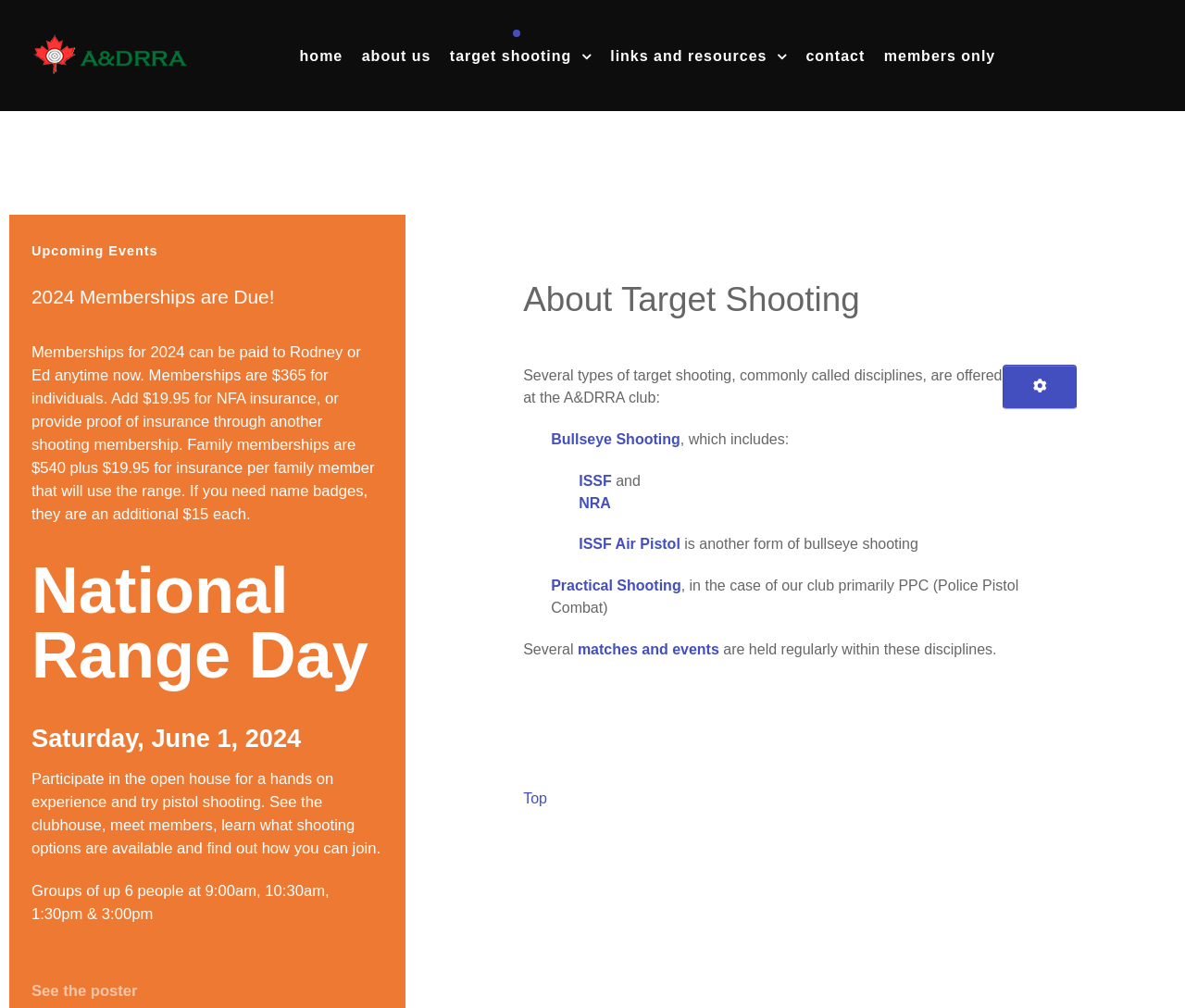Please determine the bounding box coordinates of the clickable area required to carry out the following instruction: "Learn about 'Bullseye Shooting'". The coordinates must be four float numbers between 0 and 1, represented as [left, top, right, bottom].

[0.465, 0.428, 0.574, 0.443]